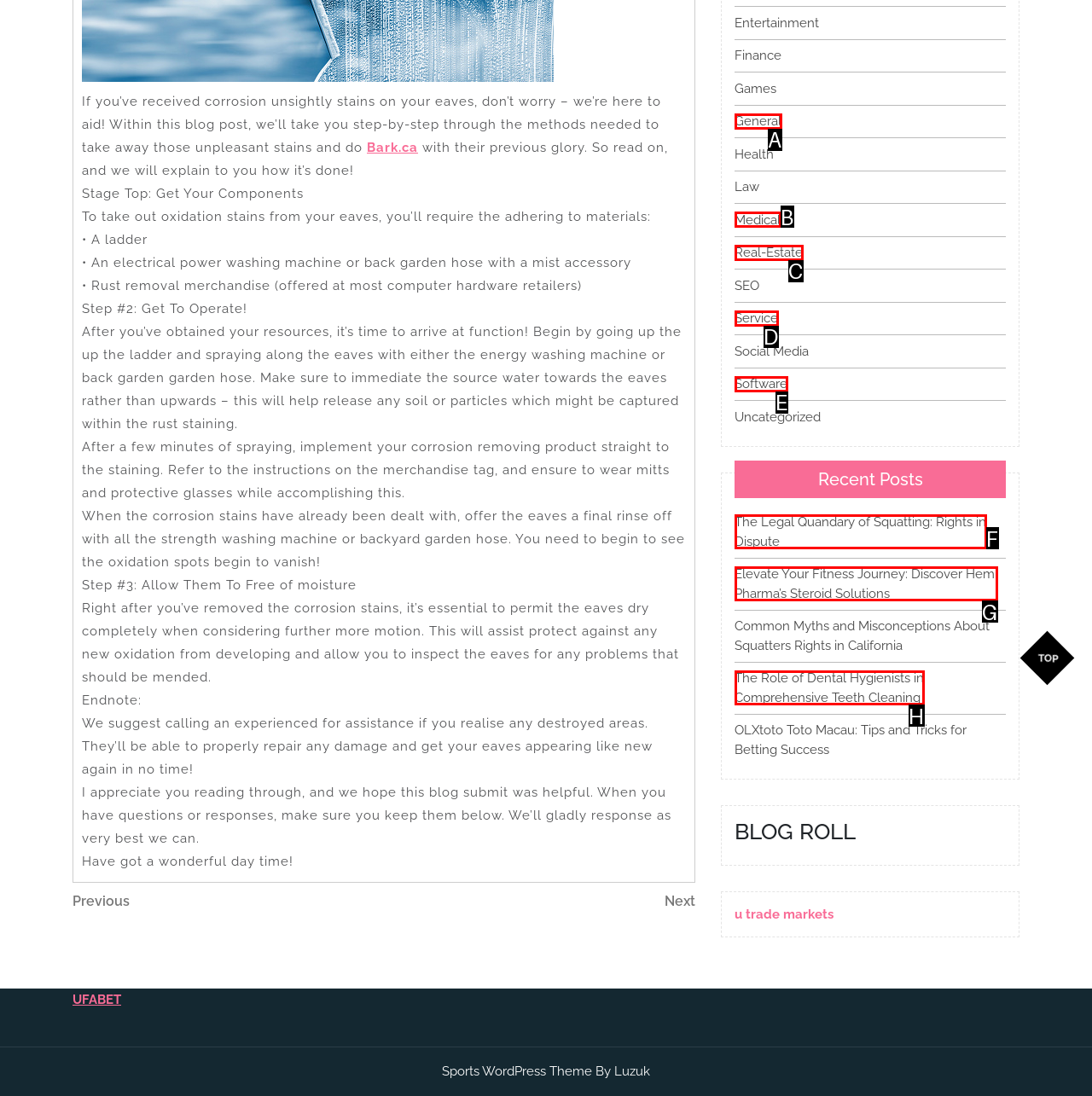Select the letter that corresponds to the description: Service. Provide your answer using the option's letter.

D